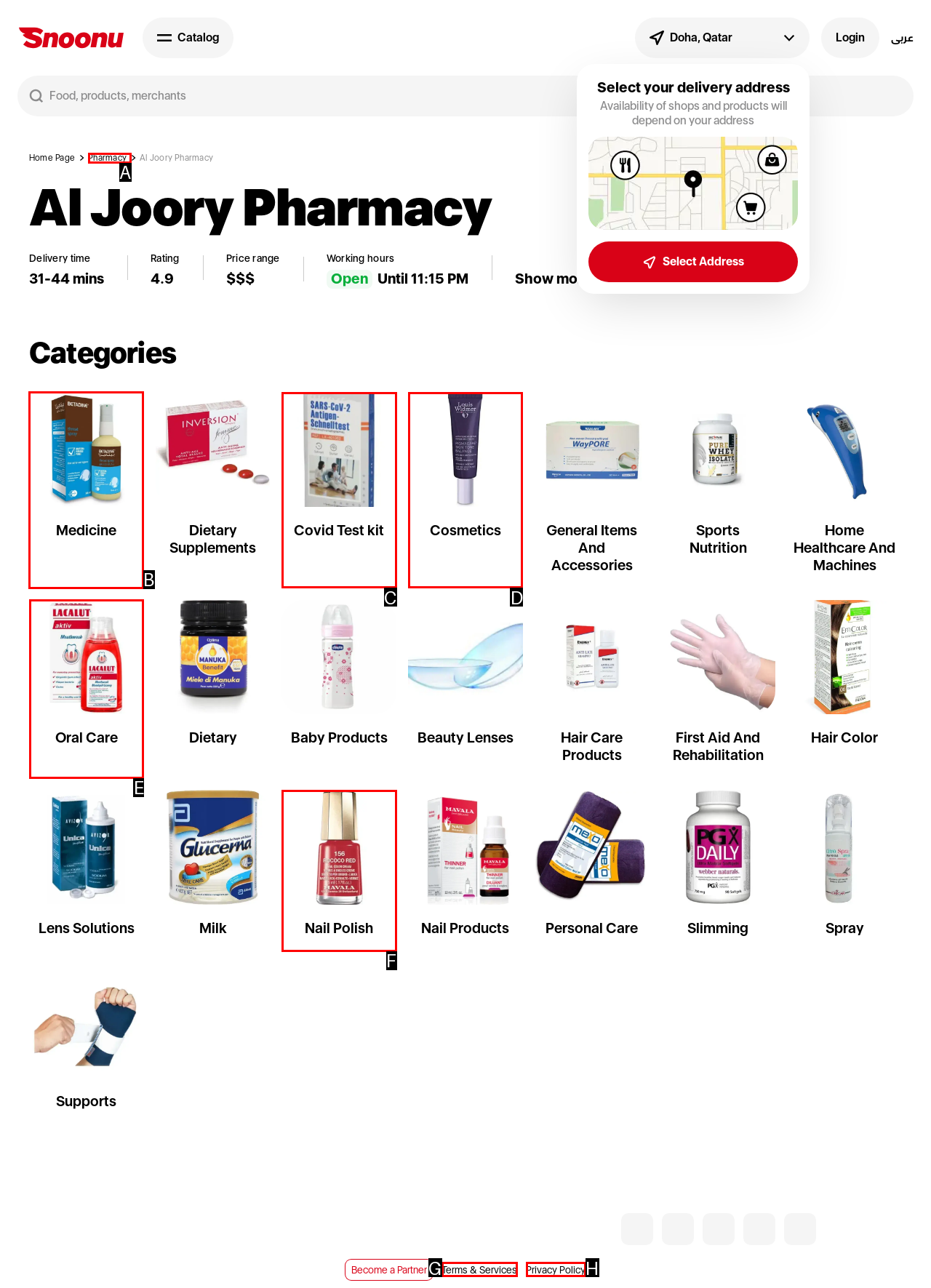Which UI element should be clicked to perform the following task: View categories? Answer with the corresponding letter from the choices.

B